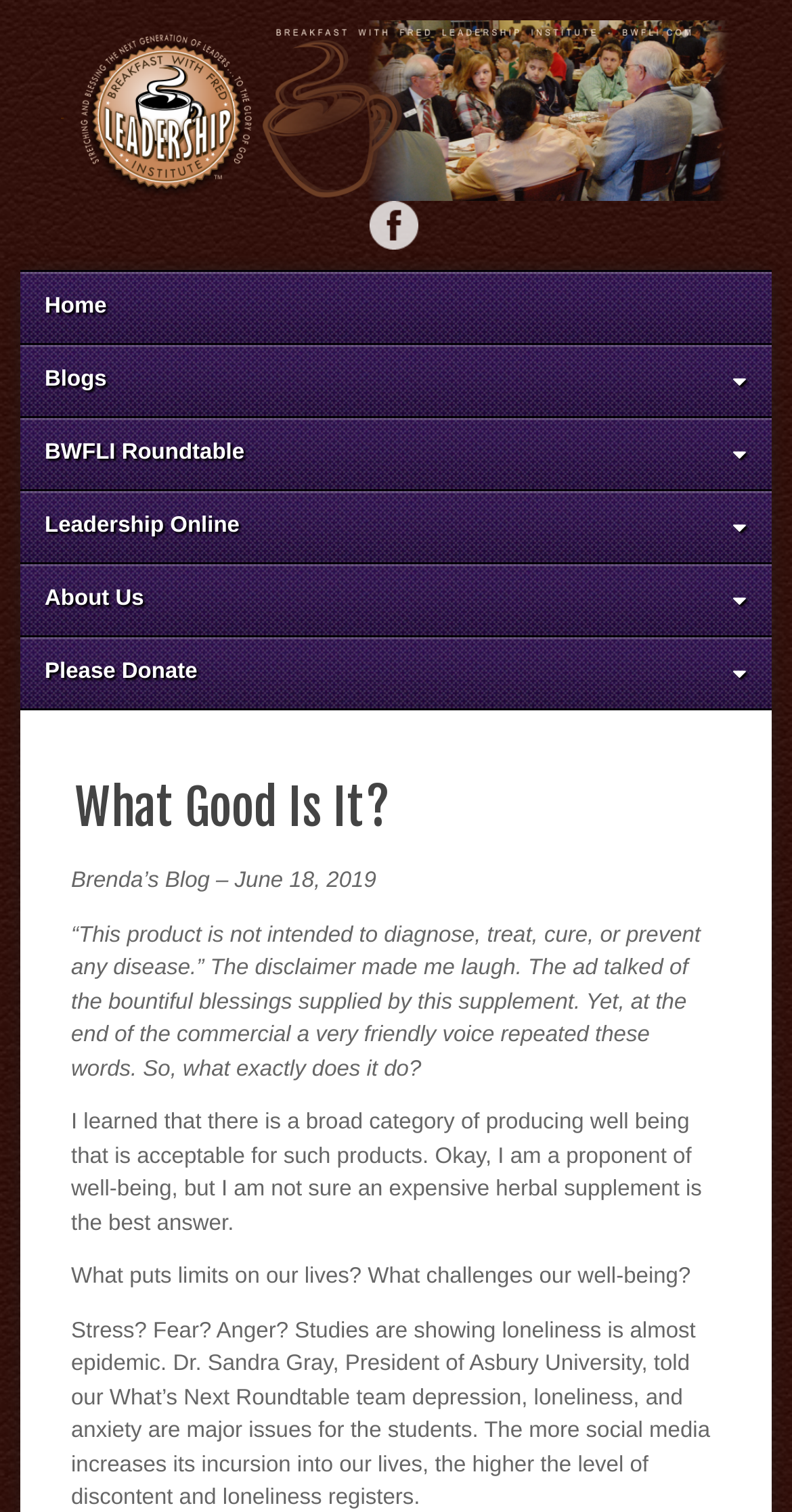Please specify the bounding box coordinates of the region to click in order to perform the following instruction: "Go to Facebook page".

[0.465, 0.133, 0.527, 0.166]